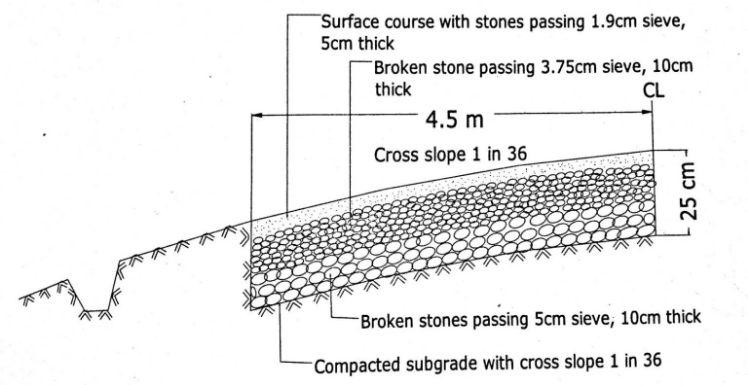What is the total thickness of the composite layers?
Please give a detailed and elaborate answer to the question based on the image.

The caption specifies that the total thickness for the composite layers is 25 cm, indicating a robust design aimed at supporting traffic loads while maintaining usability.